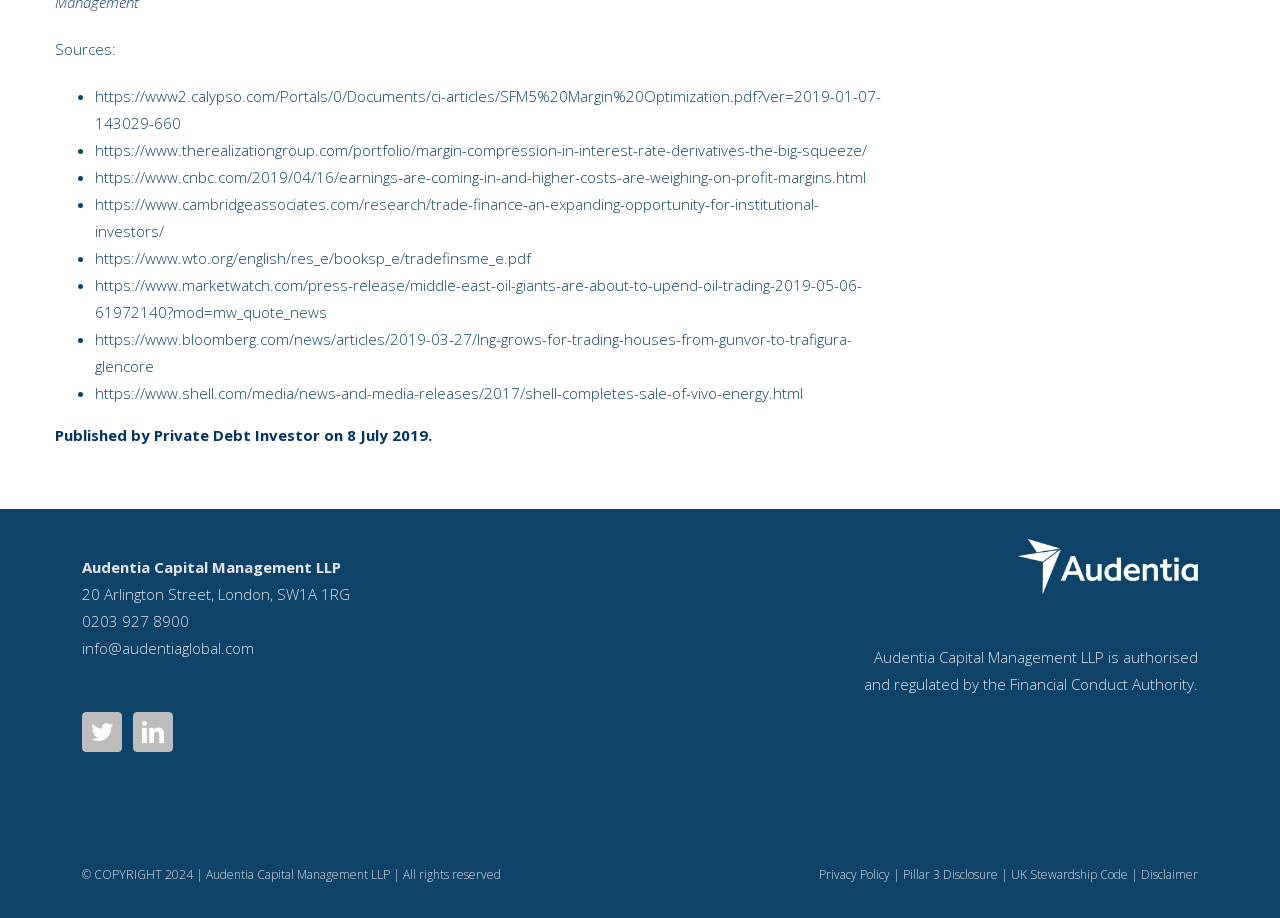Provide the bounding box coordinates for the UI element that is described by this text: "Privacy Policy". The coordinates should be in the form of four float numbers between 0 and 1: [left, top, right, bottom].

[0.64, 0.943, 0.695, 0.962]